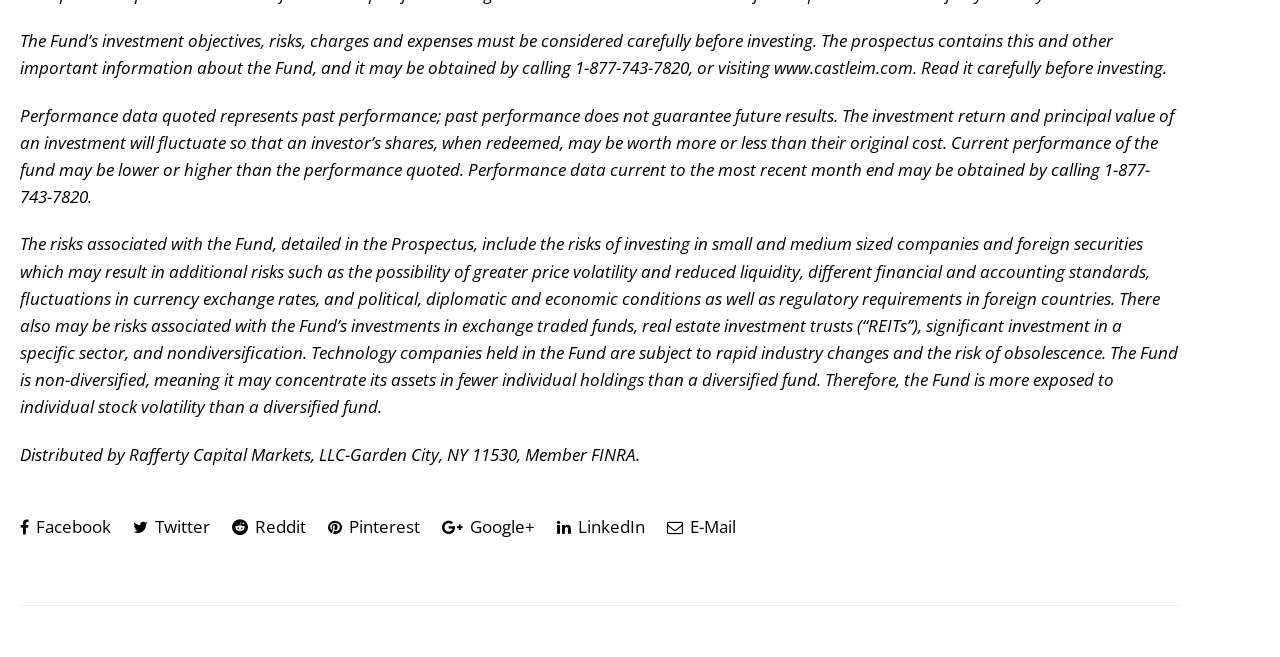Can you give a detailed response to the following question using the information from the image? How can I obtain current performance data?

According to the webpage, current performance data of the fund can be obtained by calling 1-877-743-7820, which is the phone number provided for investors to get the latest information about the fund's performance.